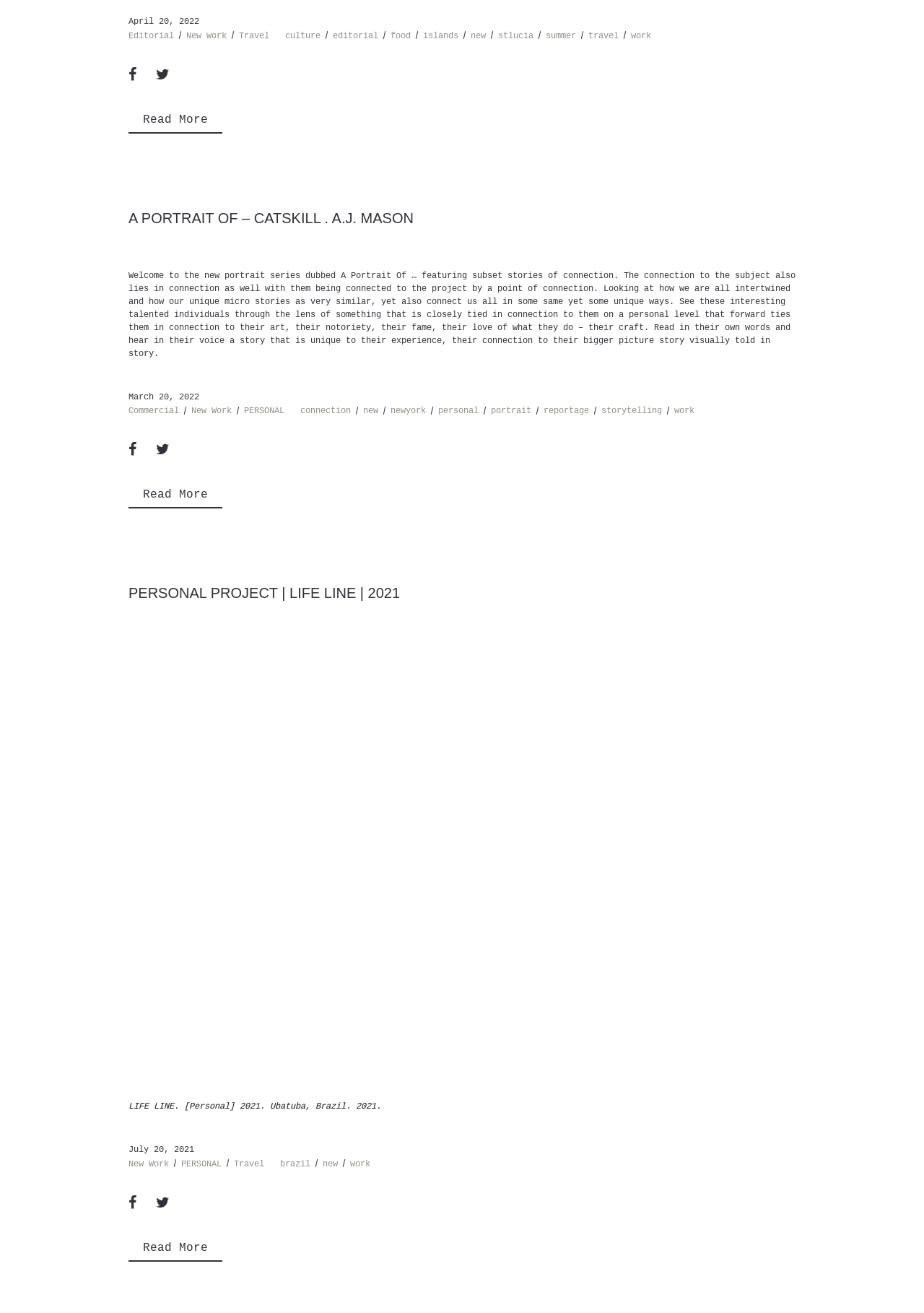Please identify the bounding box coordinates of the area that needs to be clicked to follow this instruction: "Click on the 'Editorial' link".

[0.139, 0.022, 0.202, 0.032]